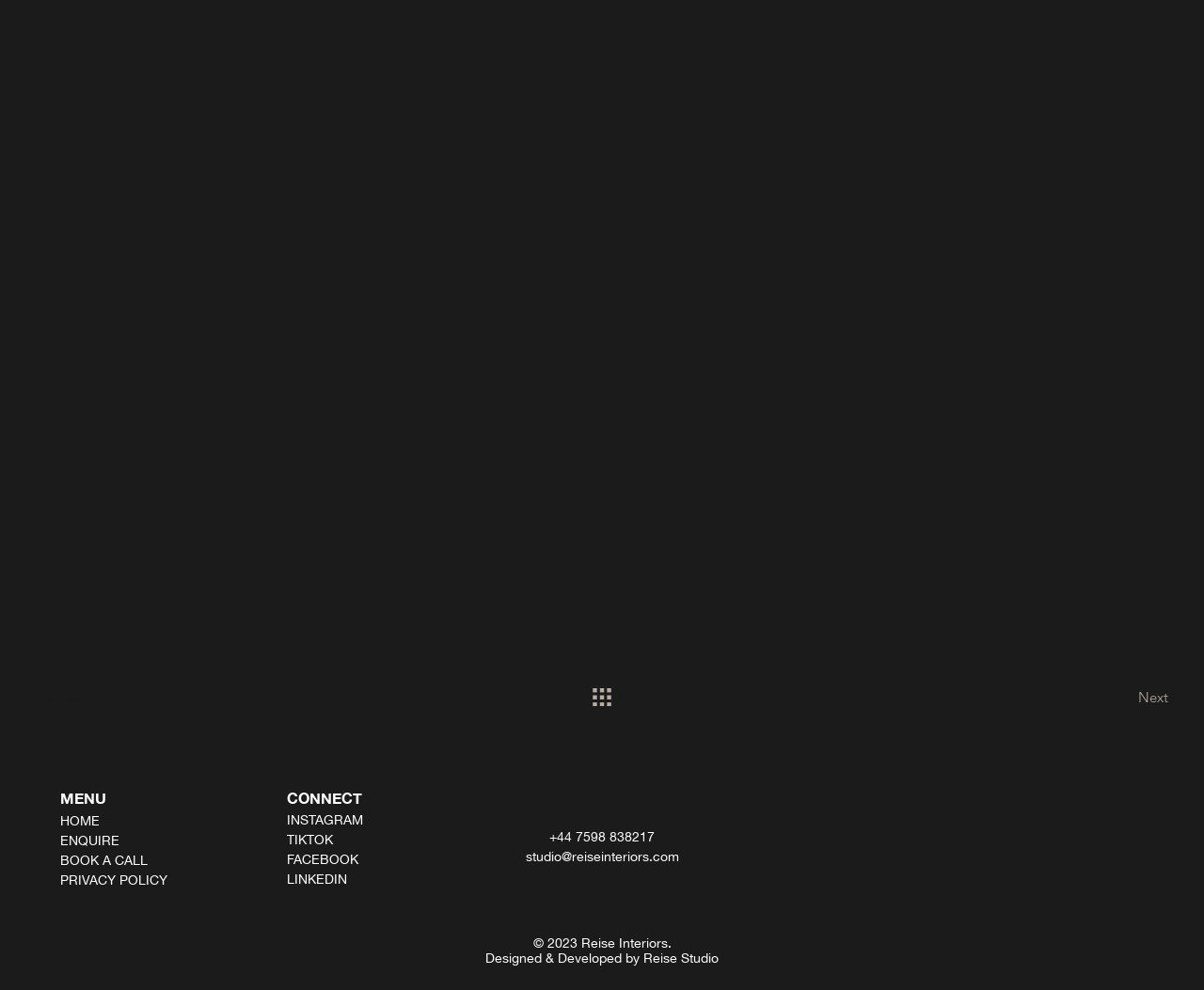What is the phone number?
Can you offer a detailed and complete answer to this question?

The phone number can be found in the footer section of the webpage, where it is displayed as '+44 7598 838217'.